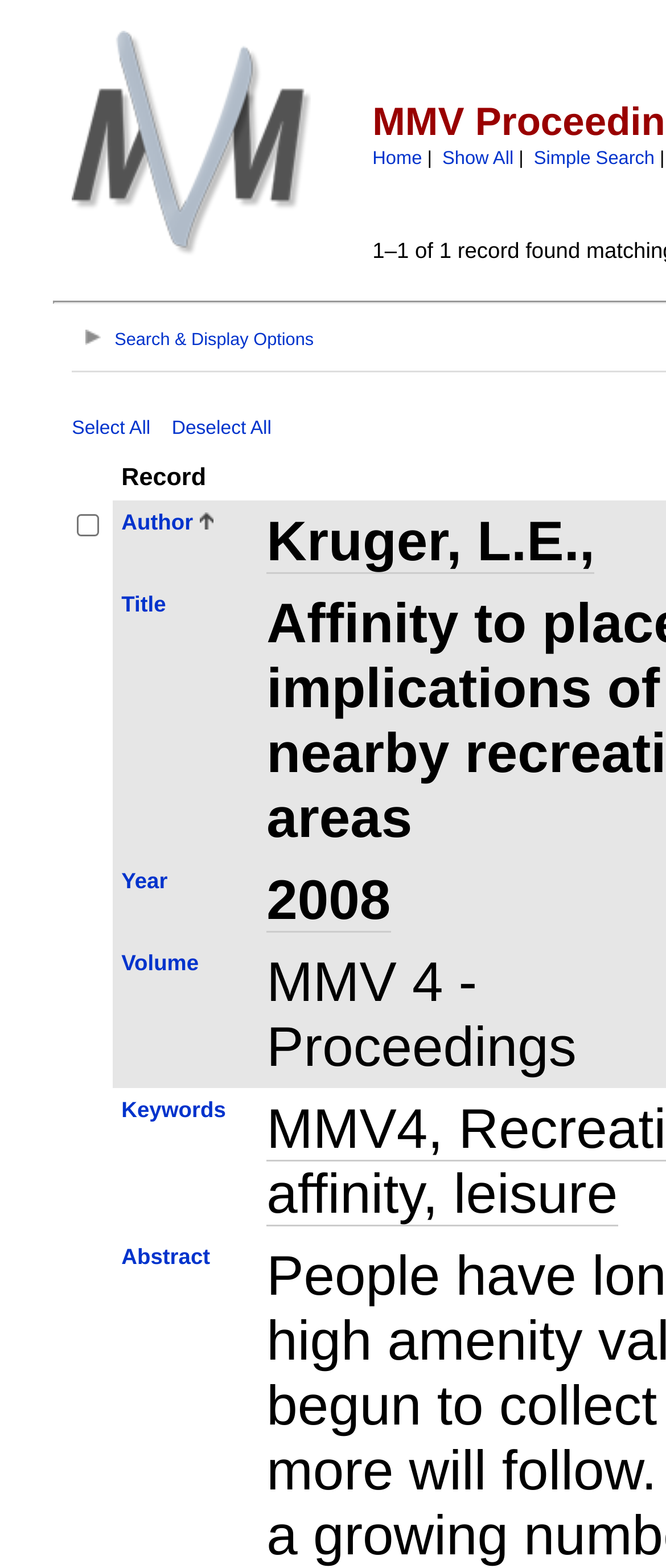Given the element description "July 1st, 2000" in the screenshot, predict the bounding box coordinates of that UI element.

None